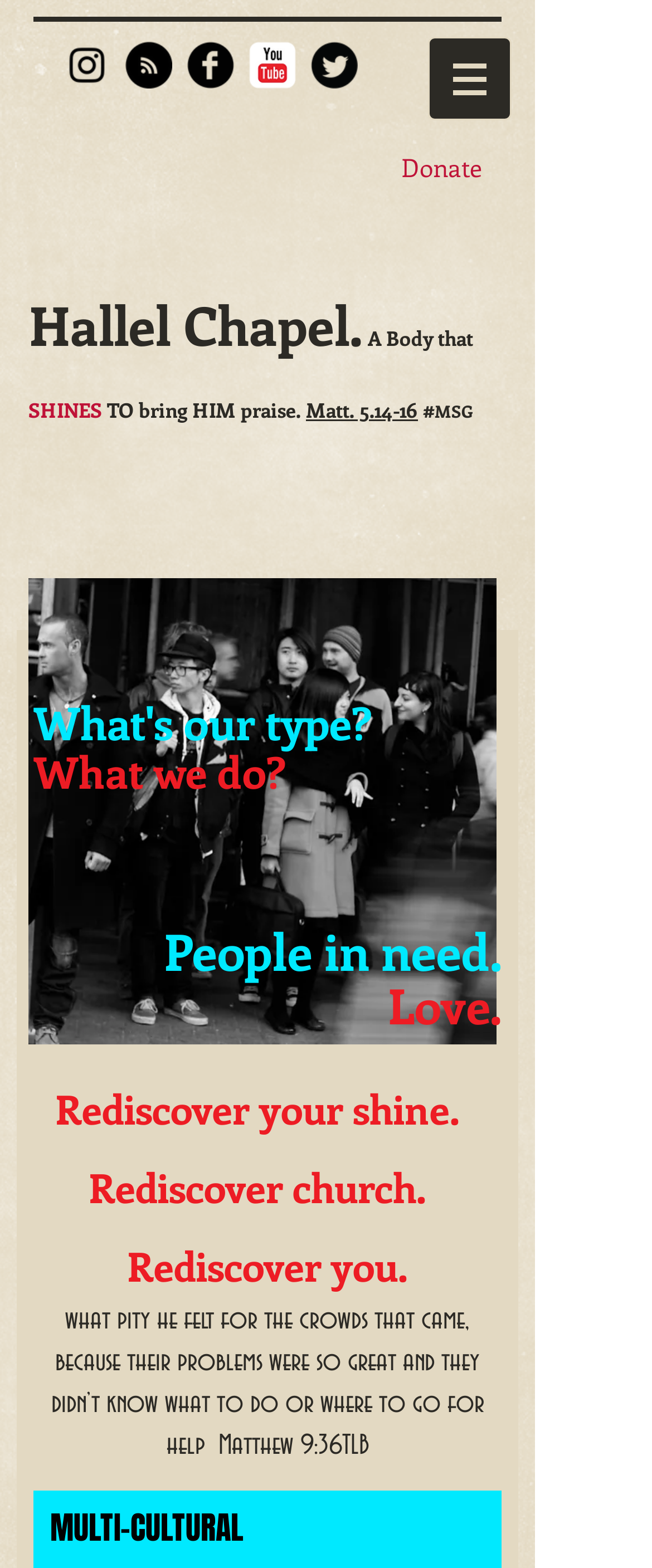Please answer the following question as detailed as possible based on the image: 
What is the purpose of the link with the text 'Donate'?

I found the link element with the text 'Donate' and inferred that its purpose is to allow users to donate to Hallel Chapel, likely a church or religious organization.